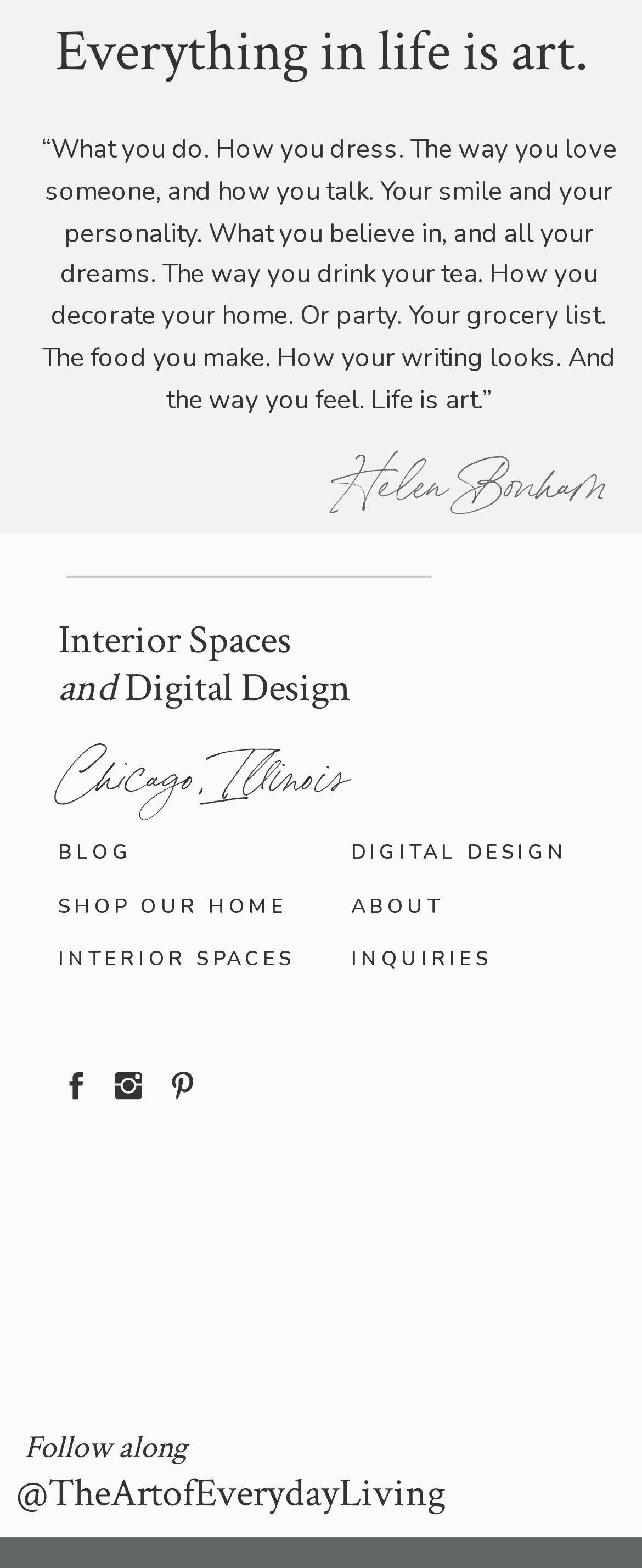Determine the bounding box coordinates for the HTML element mentioned in the following description: "shop our home". The coordinates should be a list of four floats ranging from 0 to 1, represented as [left, top, right, bottom].

[0.091, 0.568, 0.522, 0.594]